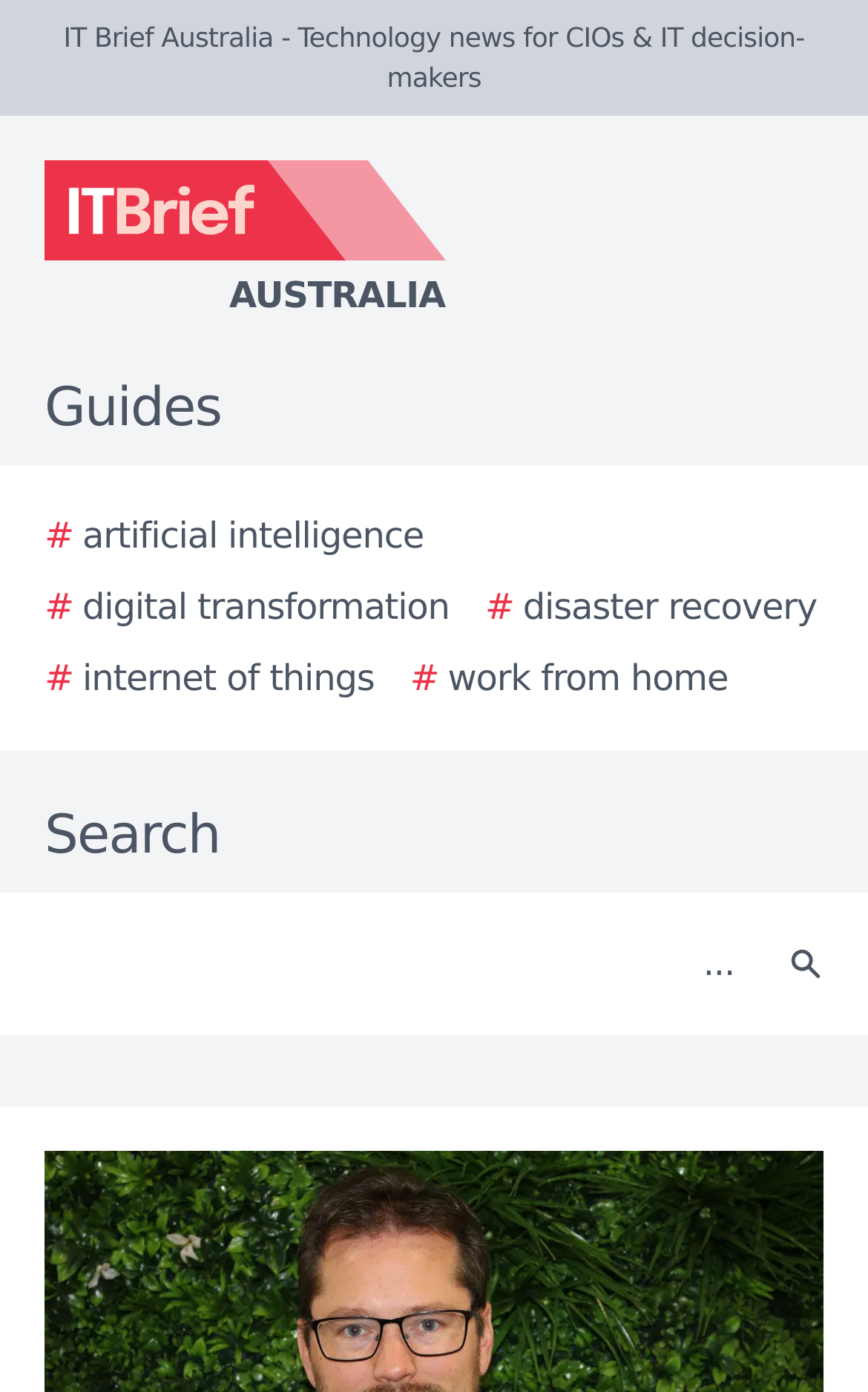Locate the bounding box coordinates of the element to click to perform the following action: 'Call 0203 056 5910'. The coordinates should be given as four float values between 0 and 1, in the form of [left, top, right, bottom].

None